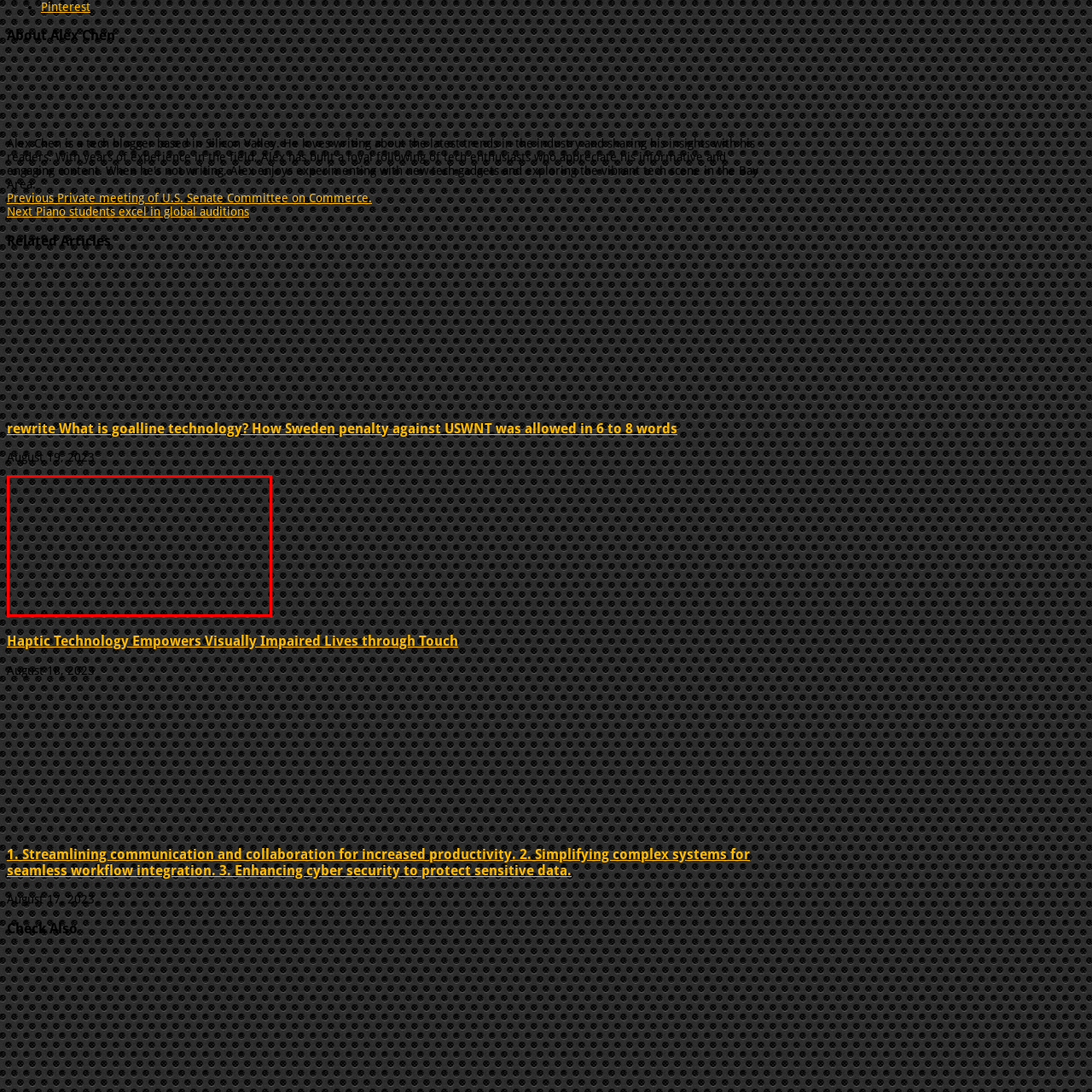What effect do shadows and highlights have on the surface?
Look at the image enclosed by the red bounding box and give a detailed answer using the visual information available in the image.

According to the caption, the use of shadows and highlights within the circles adds depth, giving the surface a three-dimensional appearance, which means that the shadows and highlights create an illusion of depth on the surface.